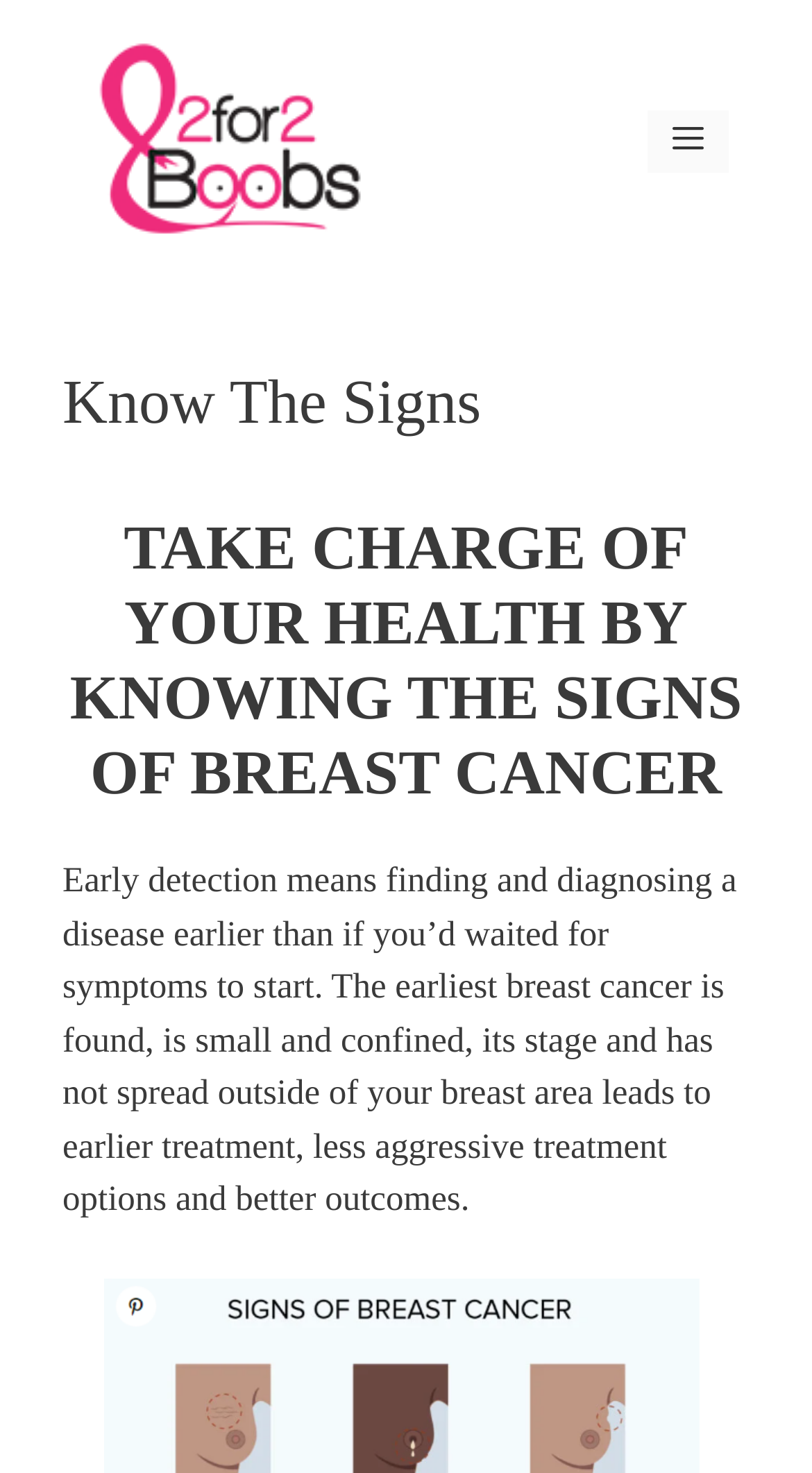Summarize the webpage with intricate details.

The webpage is dedicated to breast cancer awareness and advocacy, specifically targeting African American women. At the top of the page, there is a banner that spans the entire width, containing a link to the website "2 For 2 Boobs" and an image with the same name. Below the banner, on the top-right corner, there is a navigation menu toggle button with a menu icon.

The main content area is divided into sections, with a heading "Know The Signs" at the top, followed by a subheading that emphasizes the importance of taking charge of one's health by knowing the signs of breast cancer. Below this, there is a block of text that explains the benefits of early detection, including finding the disease at an early stage, receiving less aggressive treatment, and achieving better outcomes.

The overall layout is organized, with clear headings and concise text, making it easy to navigate and understand the content.